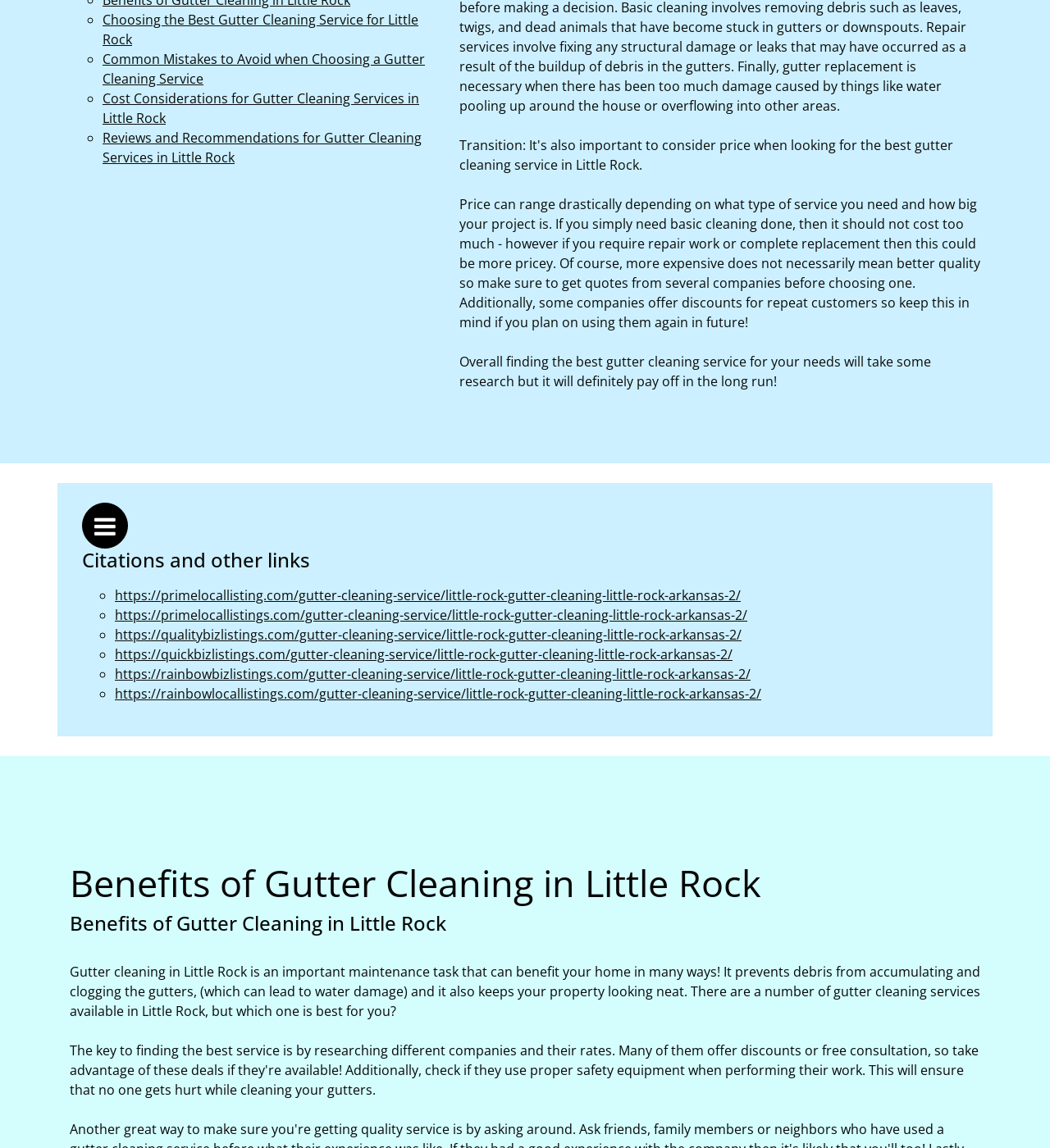Pinpoint the bounding box coordinates of the clickable area needed to execute the instruction: "Visit 'https://primelocallisting.com/gutter-cleaning-service/little-rock-gutter-cleaning-little-rock-arkansas-2/'". The coordinates should be specified as four float numbers between 0 and 1, i.e., [left, top, right, bottom].

[0.109, 0.511, 0.705, 0.526]